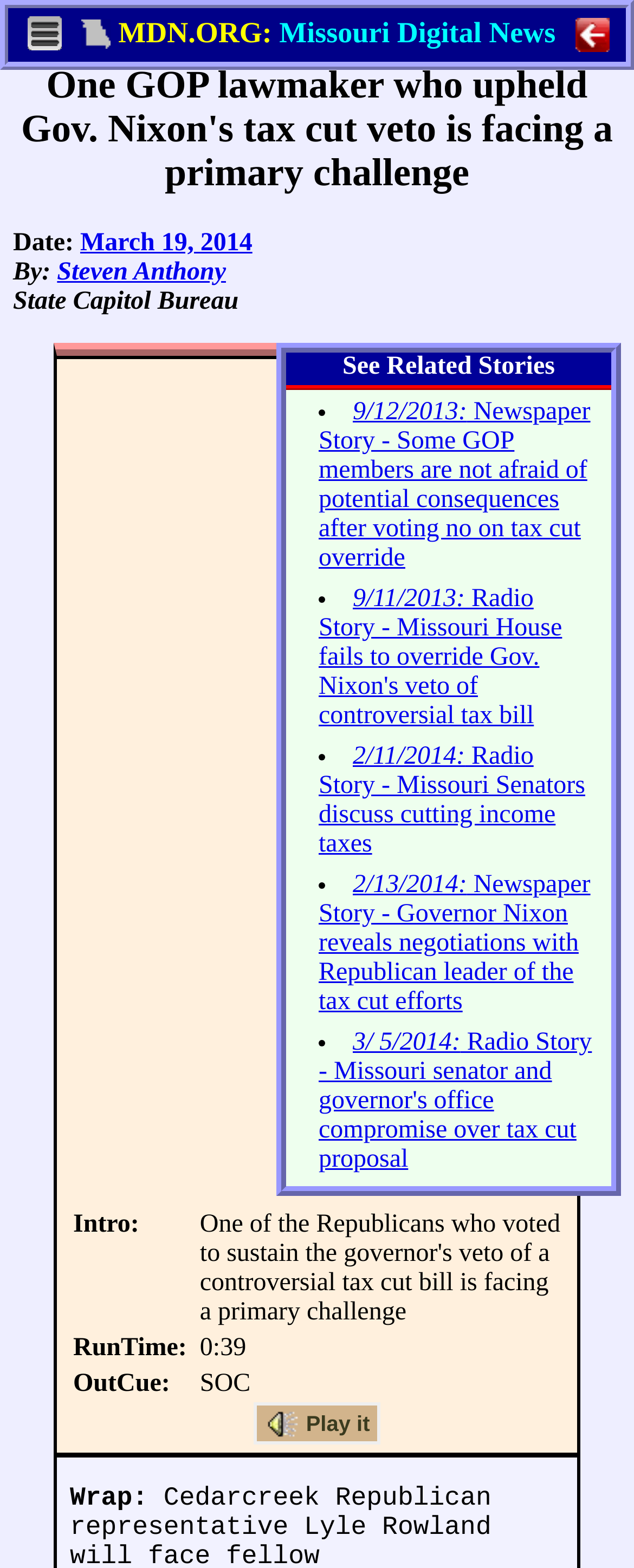Who is the author of the news article?
We need a detailed and meticulous answer to the question.

I found the author of the news article by looking at the 'By:' label and the corresponding link 'Steven Anthony' next to it.